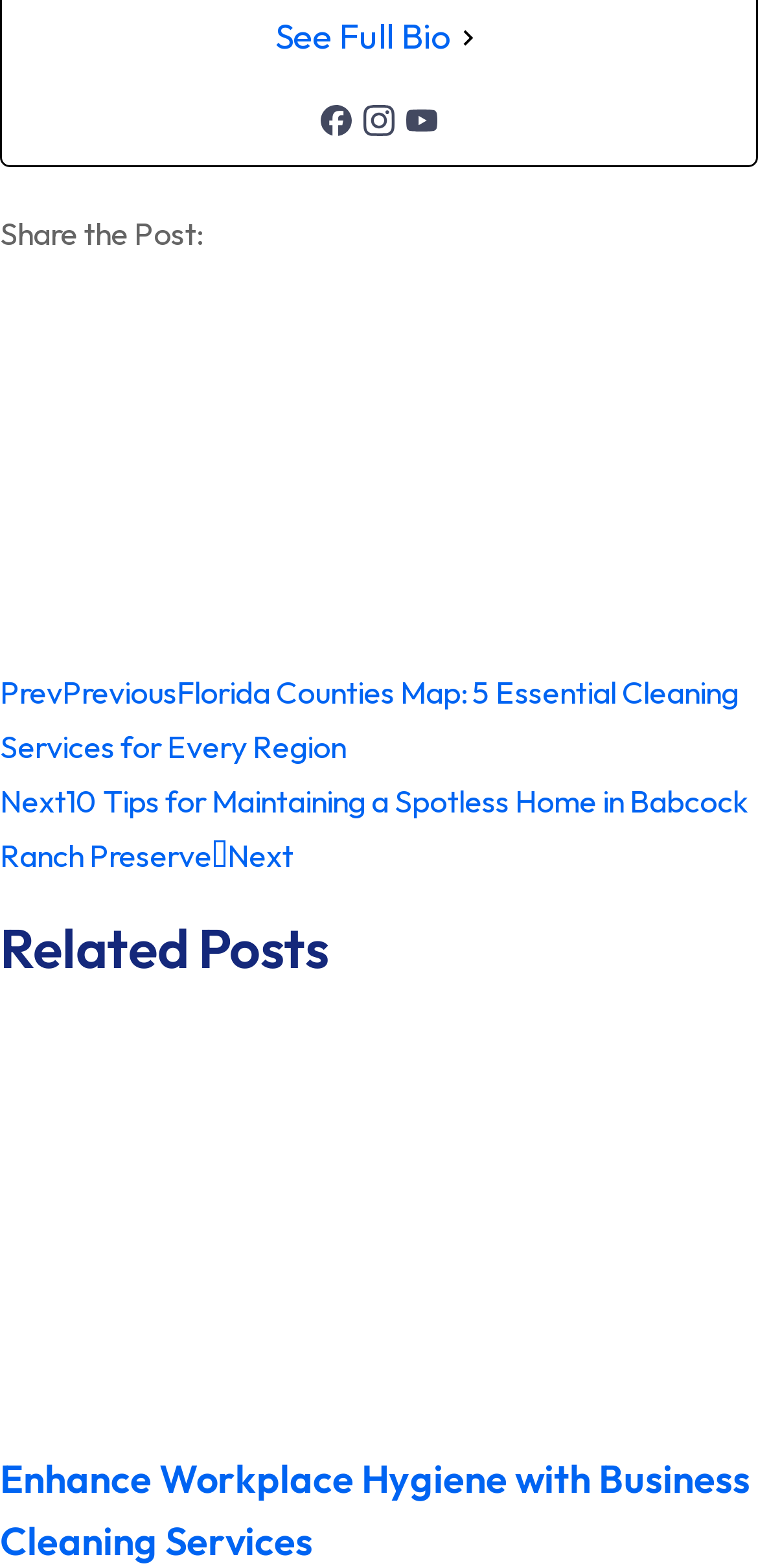Specify the bounding box coordinates of the element's region that should be clicked to achieve the following instruction: "View the 'Related Posts'". The bounding box coordinates consist of four float numbers between 0 and 1, in the format [left, top, right, bottom].

[0.0, 0.588, 1.0, 0.623]